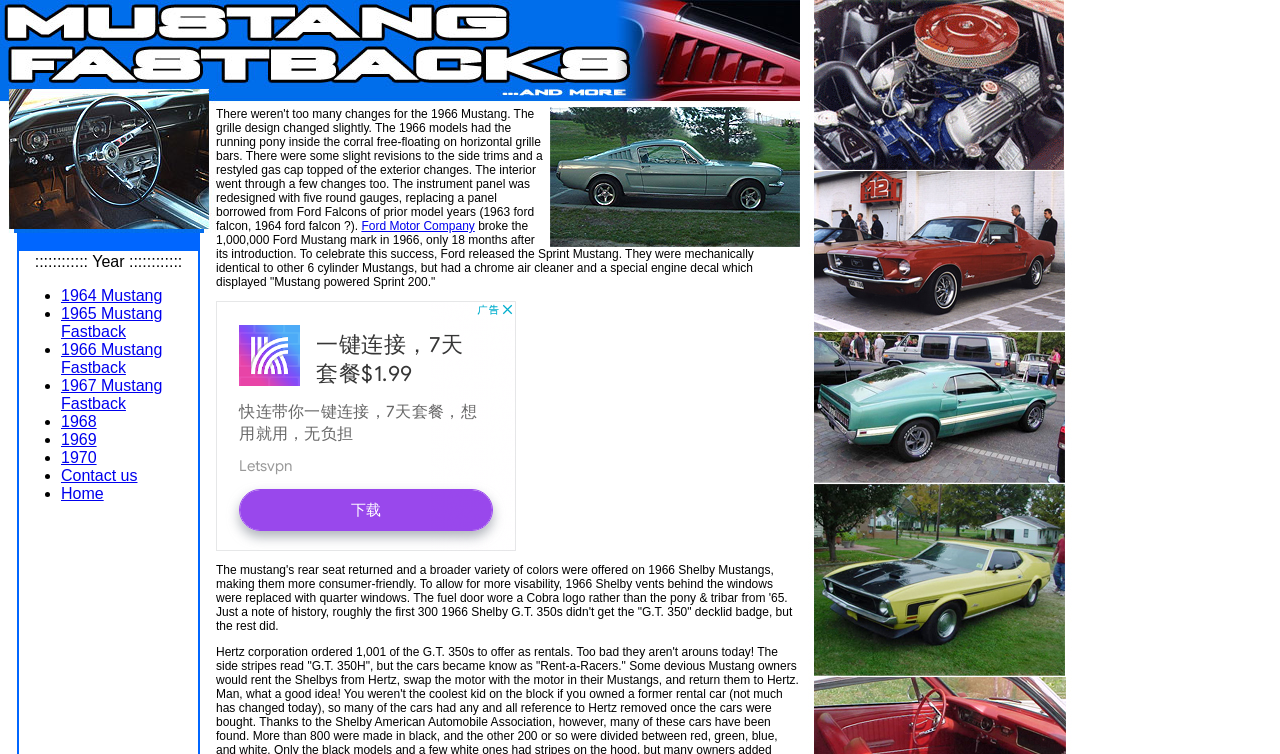What is the model year of the Mustang with a broader variety of colors?
Based on the image content, provide your answer in one word or a short phrase.

1966